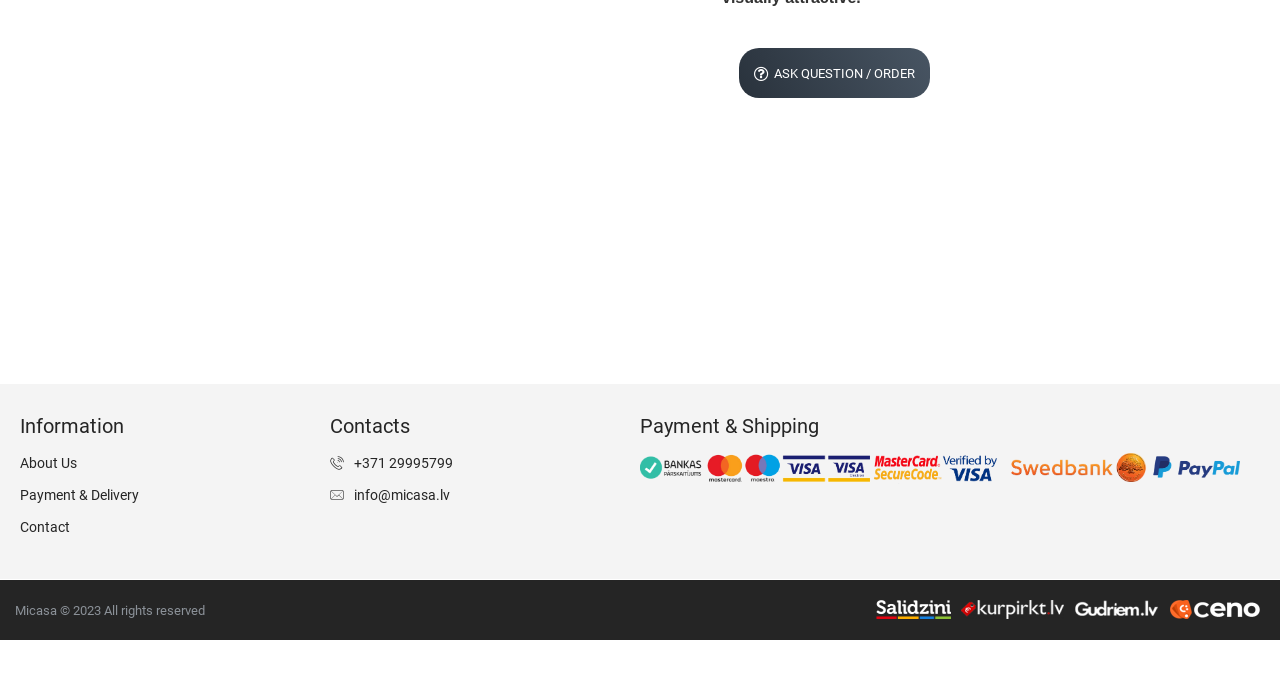Using the format (top-left x, top-left y, bottom-right x, bottom-right y), and given the element description, identify the bounding box coordinates within the screenshot: Ask Question / Order

[0.577, 0.071, 0.727, 0.144]